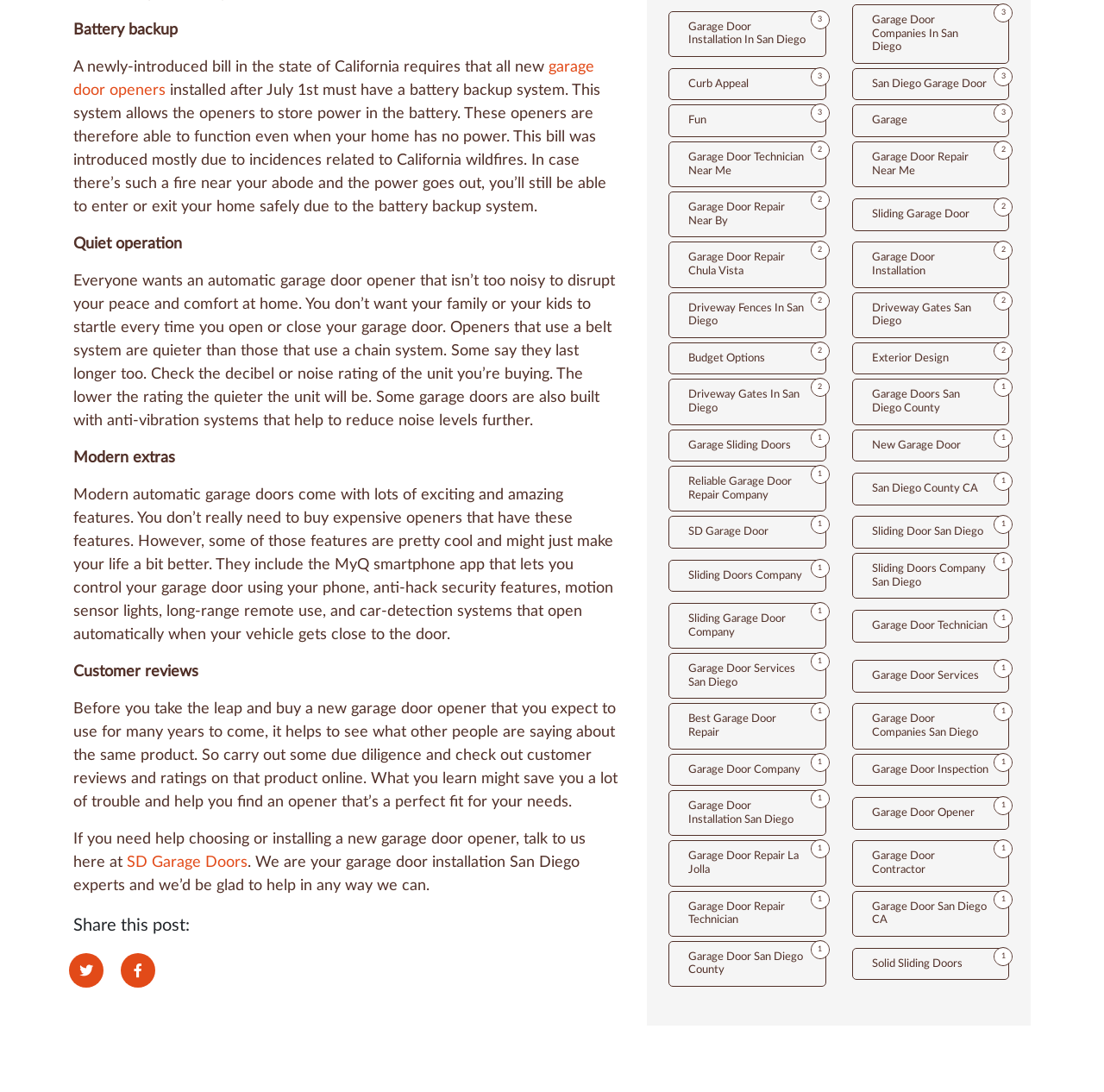Highlight the bounding box of the UI element that corresponds to this description: "SD Garage Doors".

[0.115, 0.783, 0.224, 0.797]